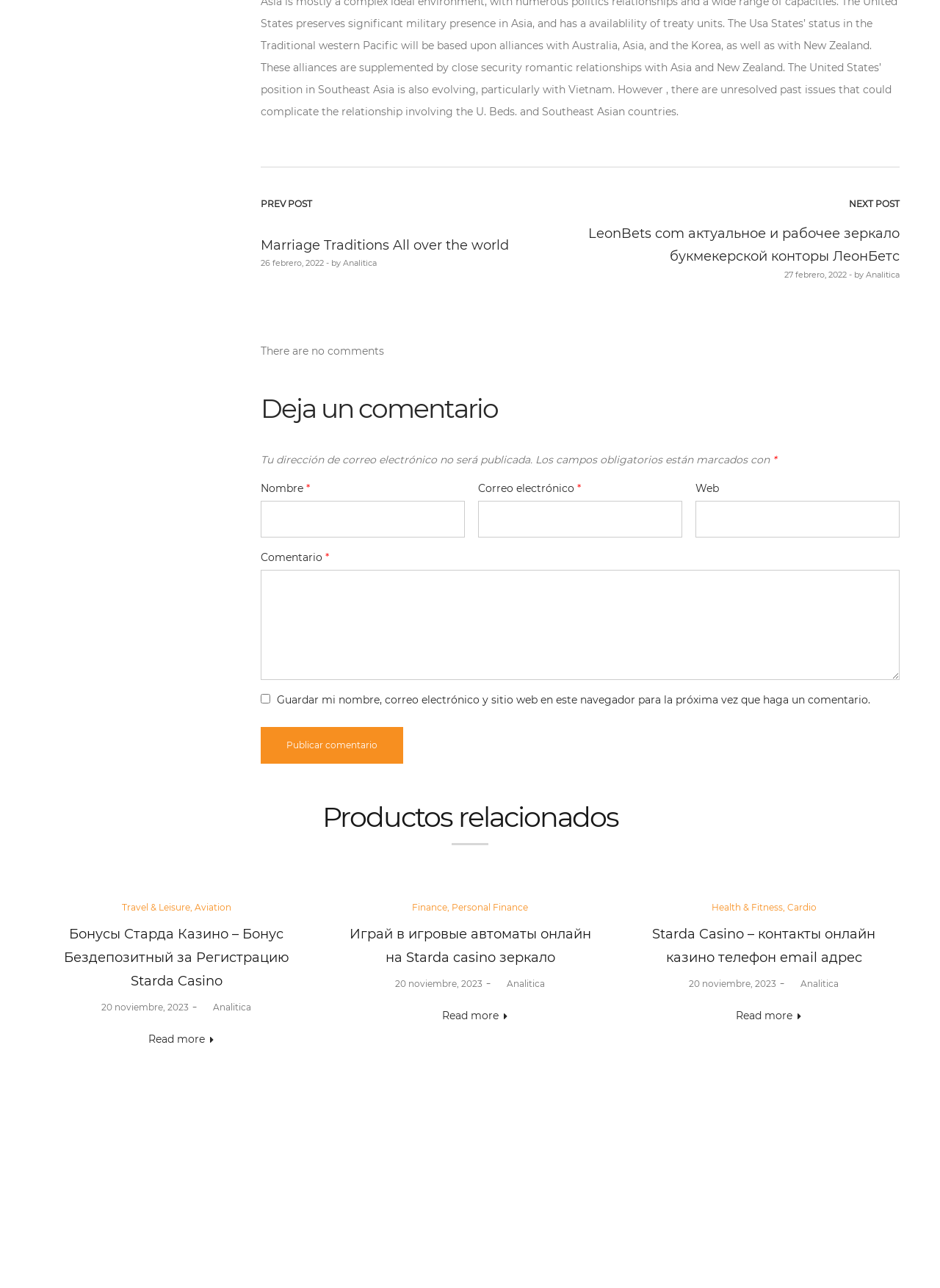What is the function of the checkbox below the comment text box?
Answer with a single word or short phrase according to what you see in the image.

To save user data